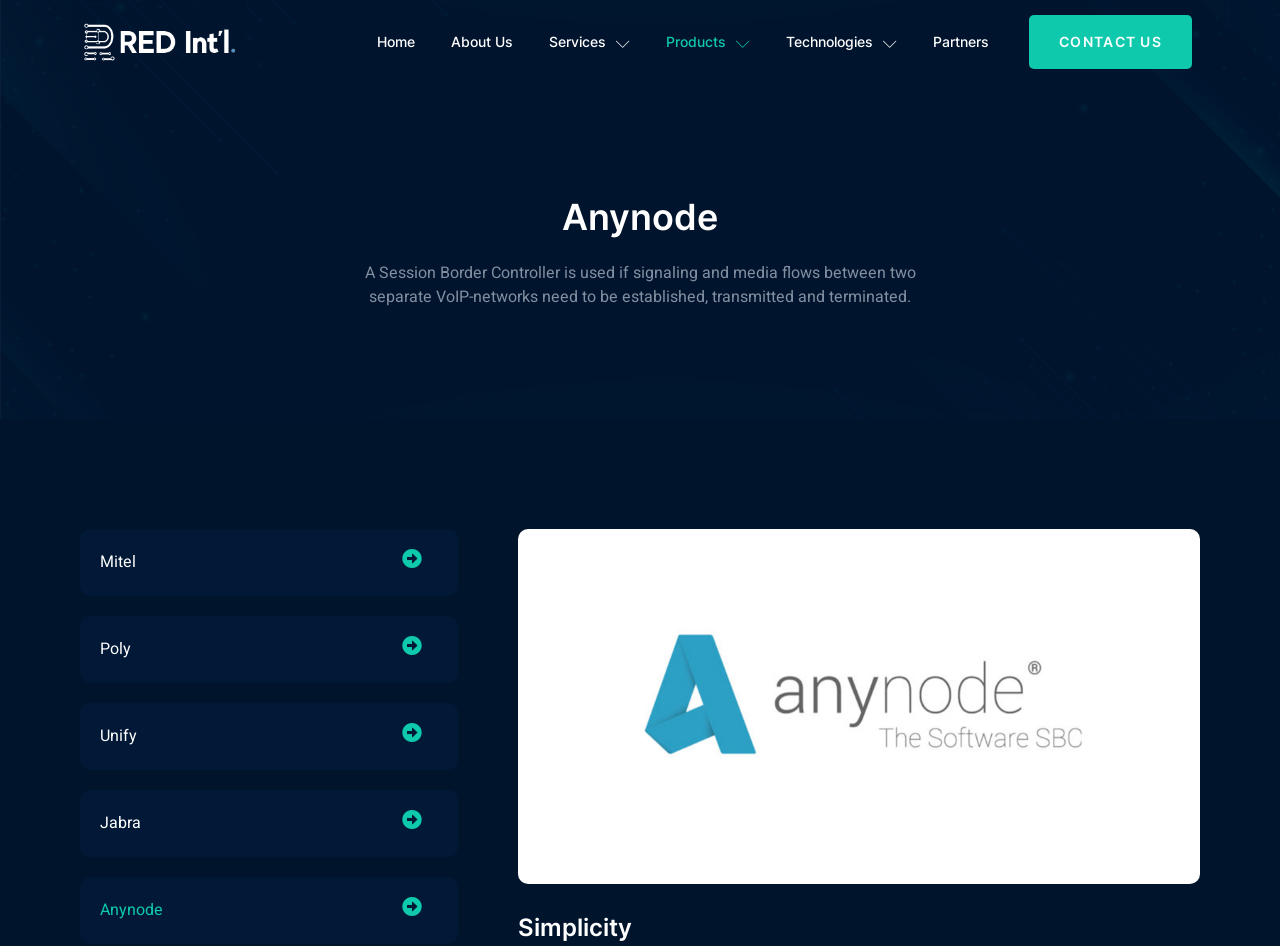Find the bounding box coordinates of the clickable element required to execute the following instruction: "click the Anynode link". Provide the coordinates as four float numbers between 0 and 1, i.e., [left, top, right, bottom].

[0.078, 0.95, 0.286, 0.975]